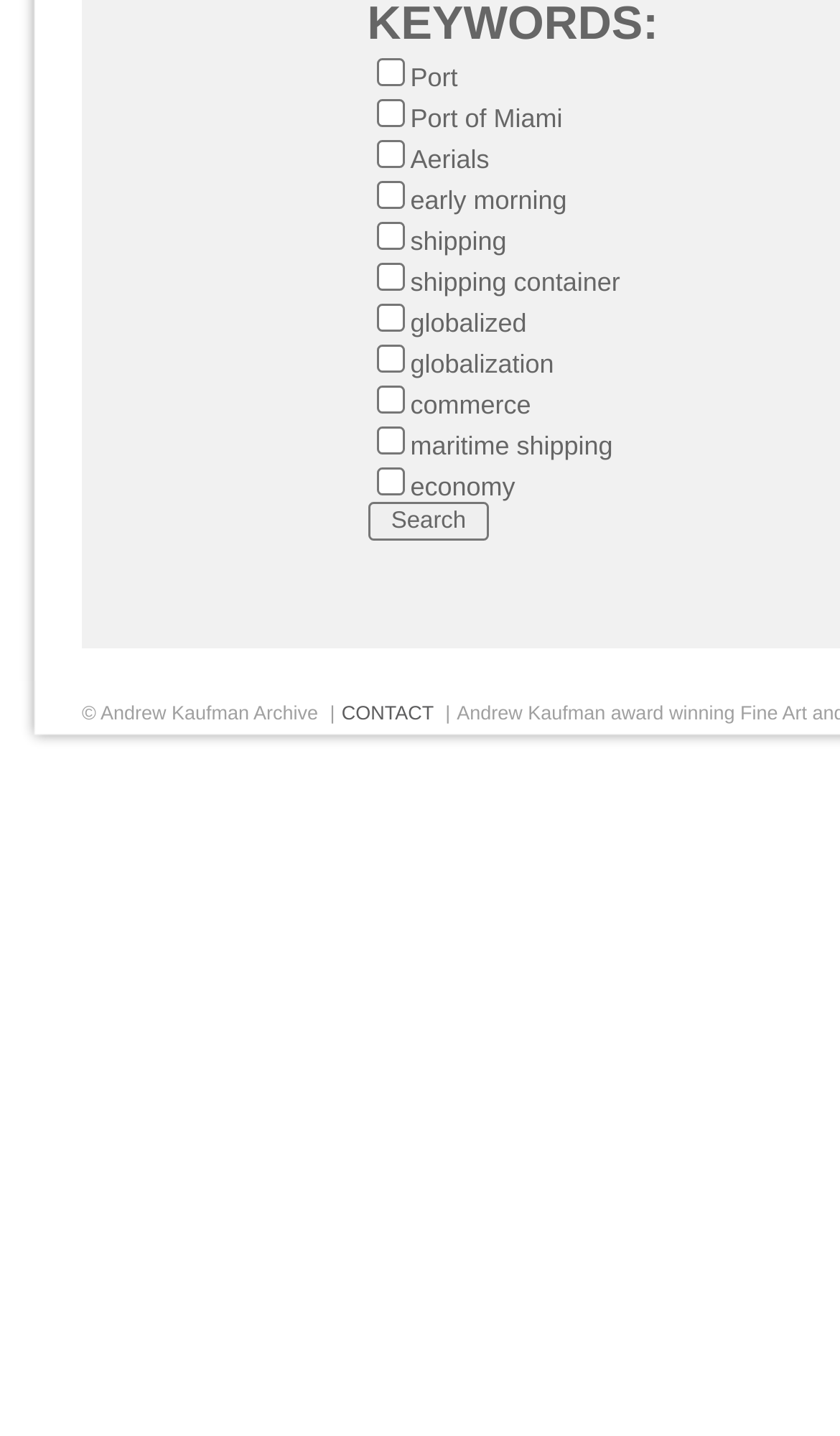Using the description: "Accessibility", identify the bounding box of the corresponding UI element in the screenshot.

None